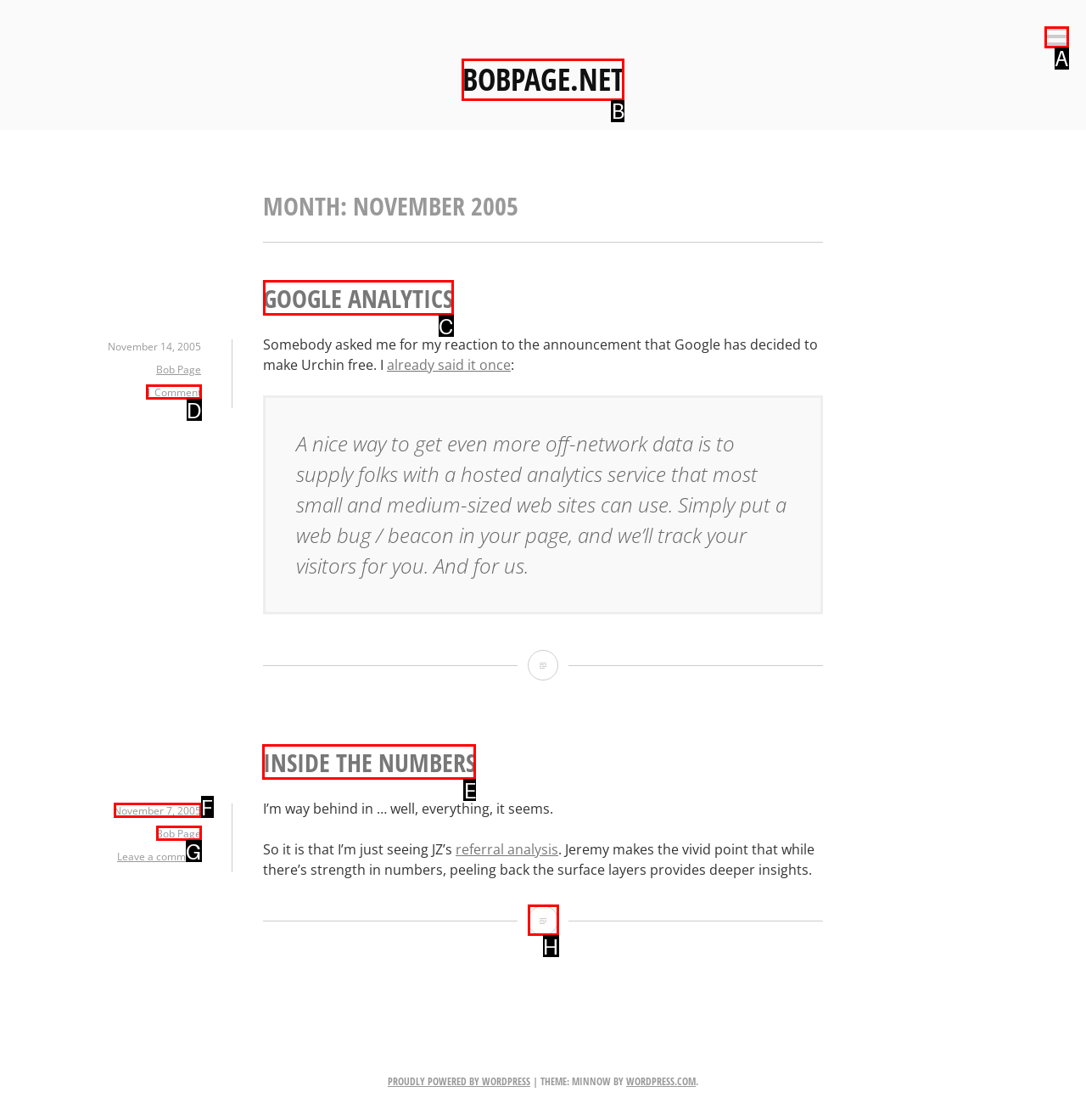Point out which UI element to click to complete this task: Read Disclaimer
Answer with the letter corresponding to the right option from the available choices.

None